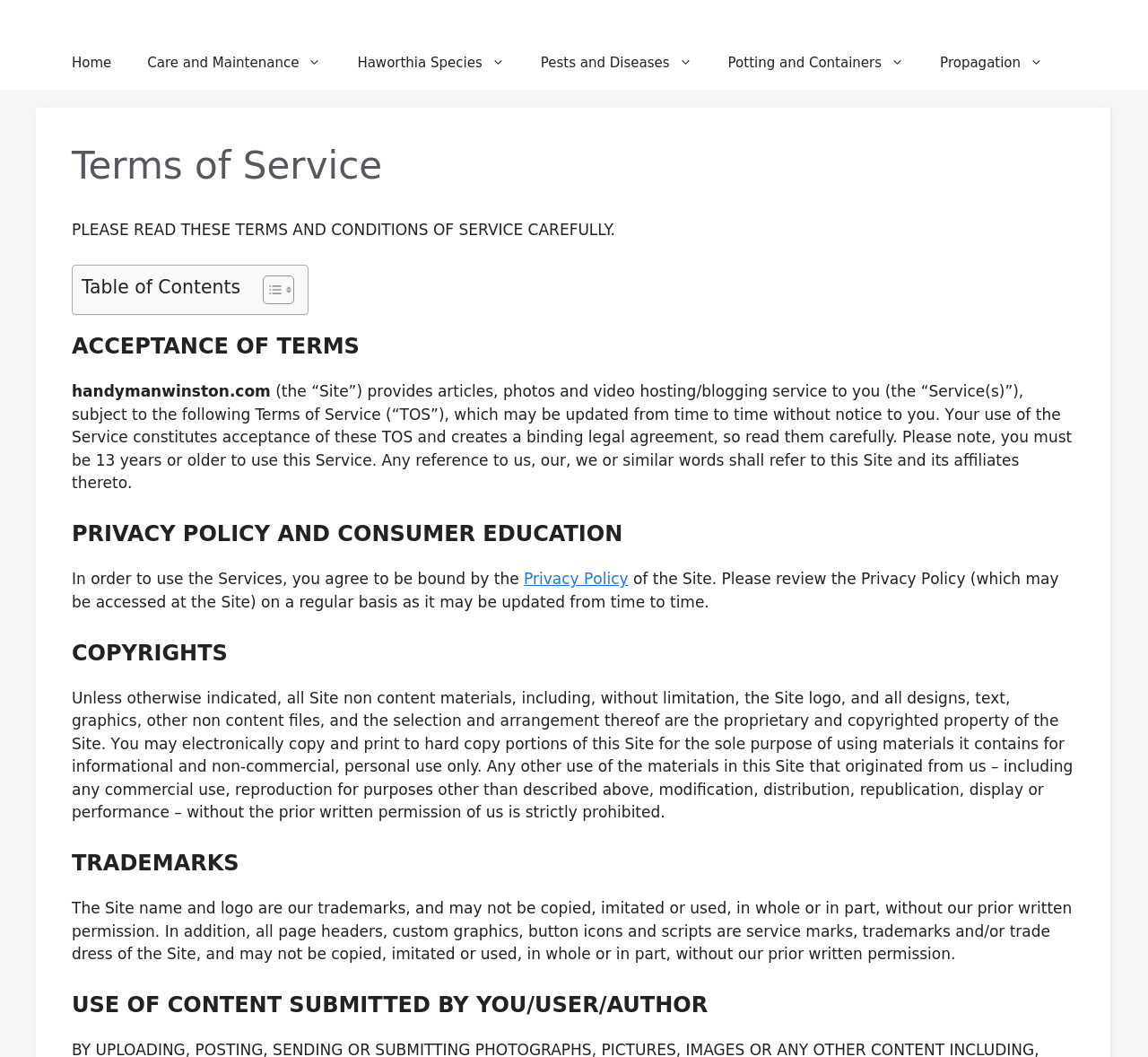Show me the bounding box coordinates of the clickable region to achieve the task as per the instruction: "Read the 'Privacy Policy'".

[0.456, 0.539, 0.547, 0.556]